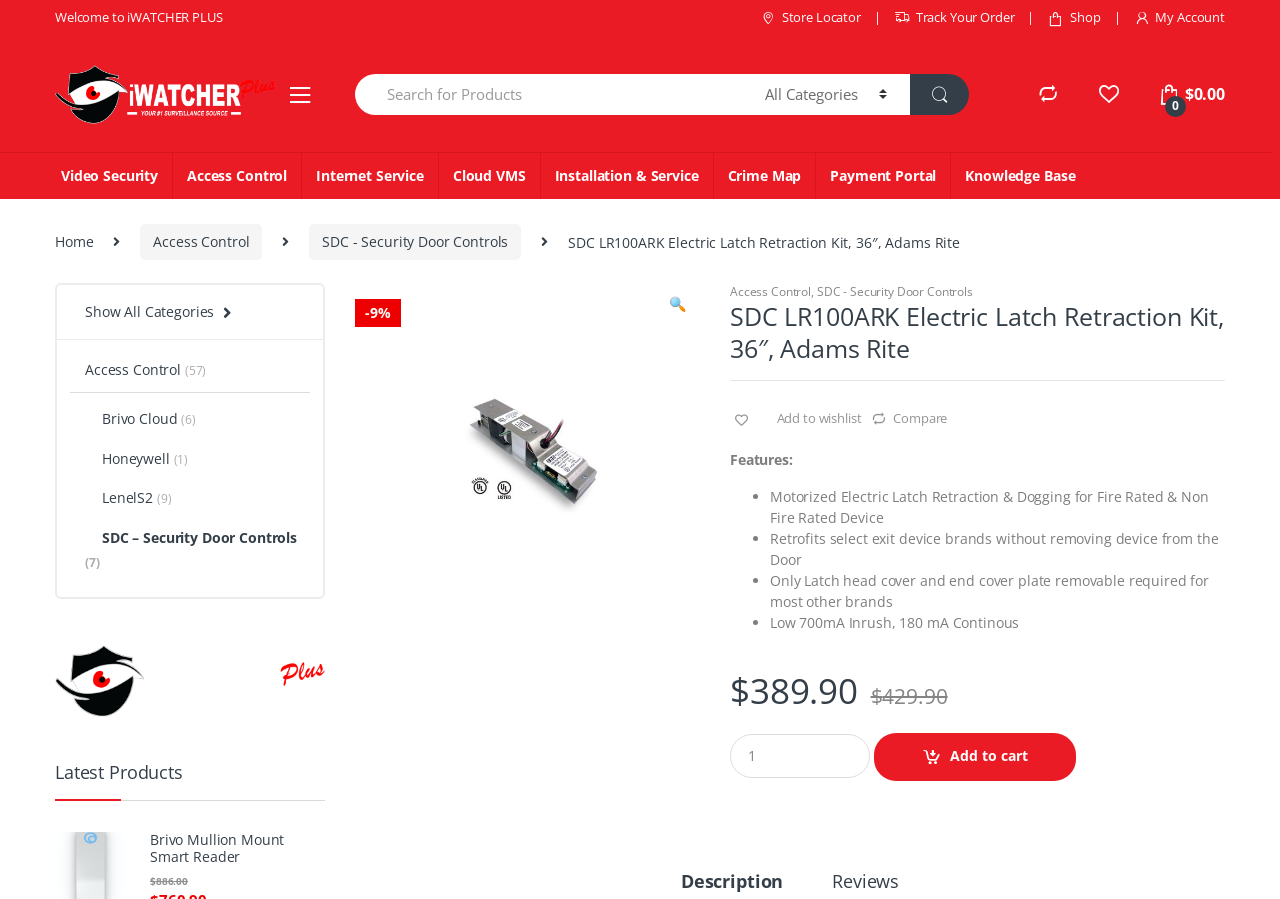What is the price of the product?
Please interpret the details in the image and answer the question thoroughly.

The price of the product can be found in the insertion element with the text '$389.90' which is located below the product features section.